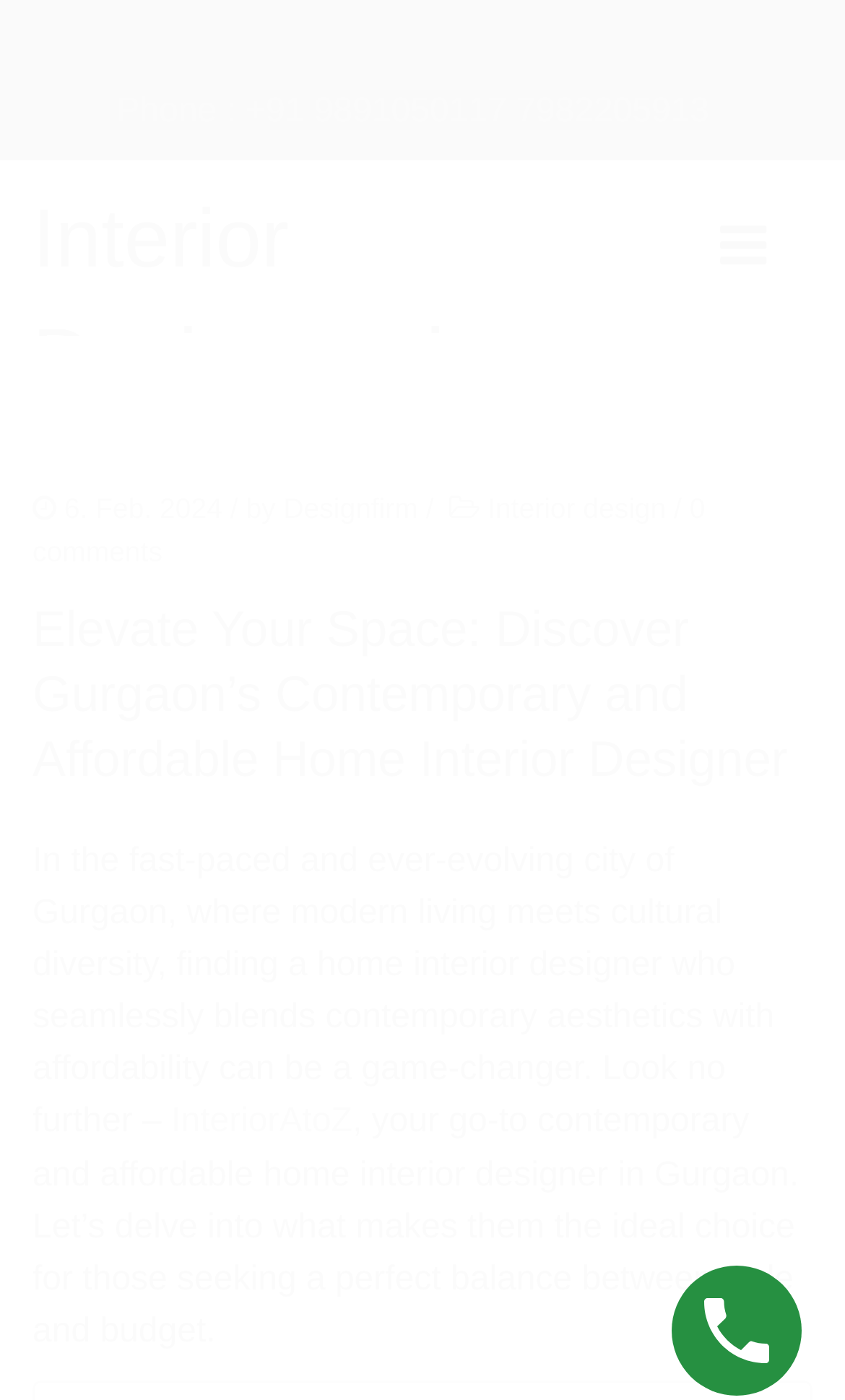What is the phone number of the interior designer?
Examine the screenshot and reply with a single word or phrase.

+91 9891050117